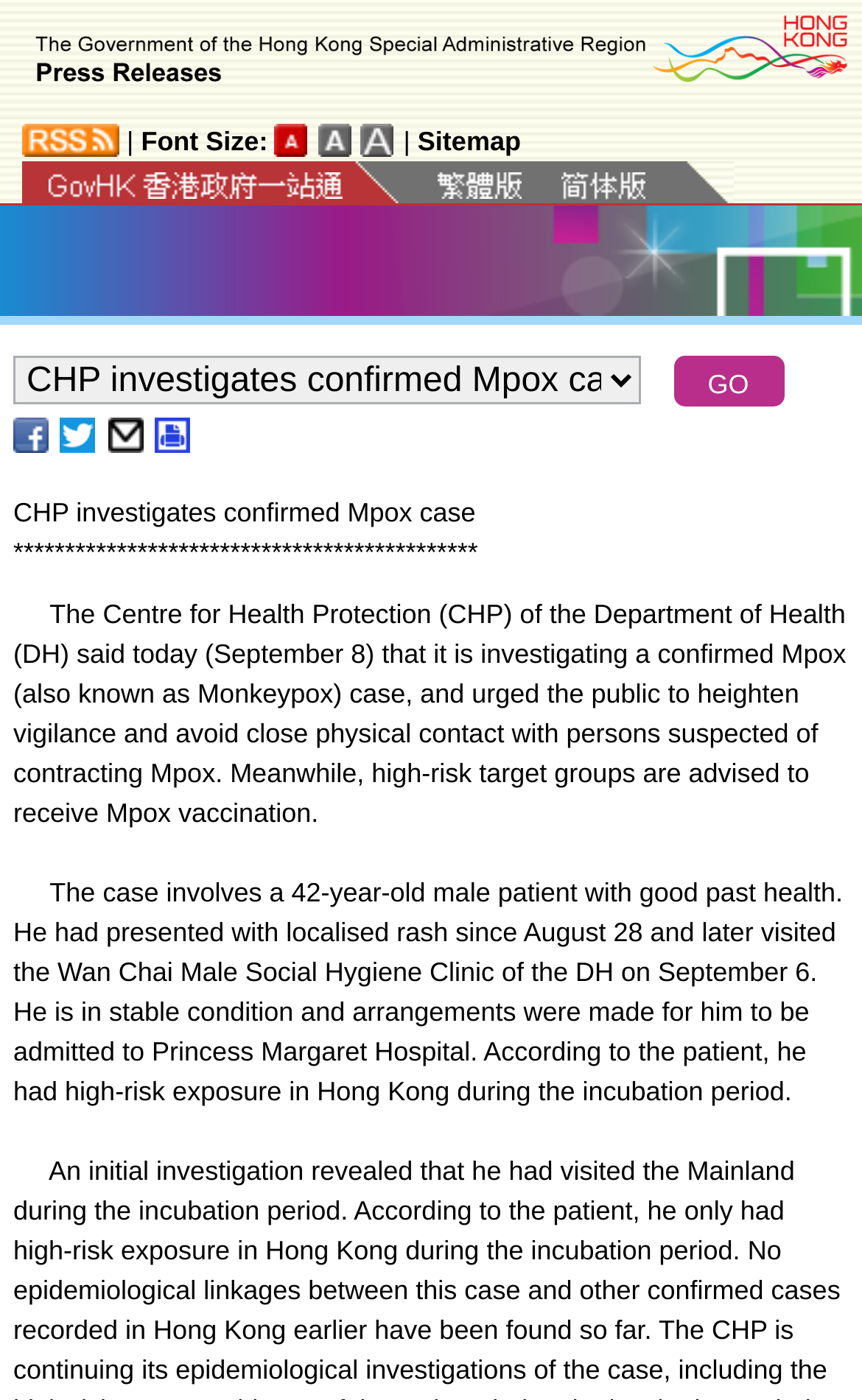Please determine the bounding box coordinates for the UI element described here. Use the format (top-left x, top-left y, bottom-right x, bottom-right y) with values bounded between 0 and 1: name="submit" value="GO"

[0.781, 0.254, 0.909, 0.29]